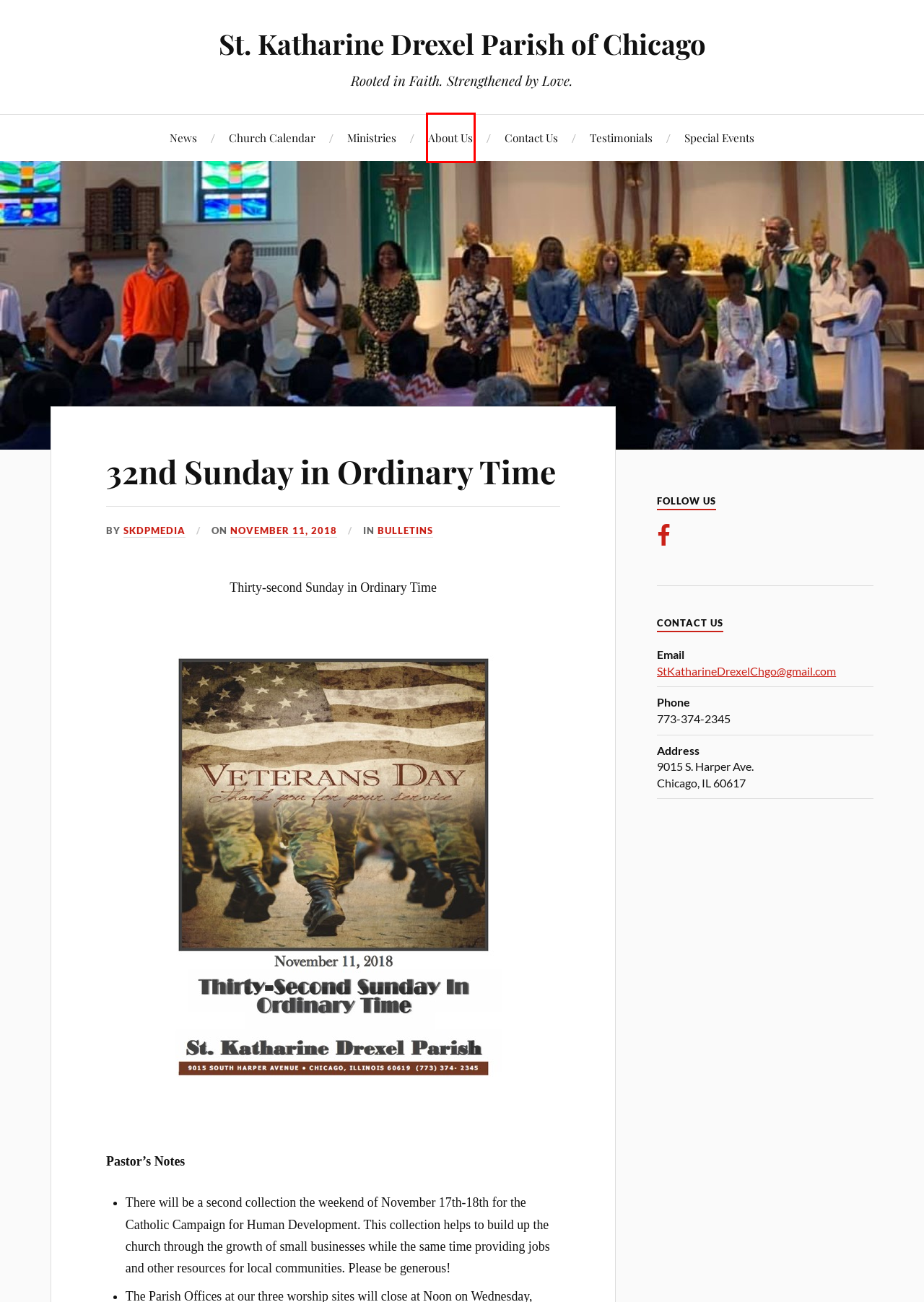You have a screenshot of a webpage with a red bounding box around an element. Choose the best matching webpage description that would appear after clicking the highlighted element. Here are the candidates:
A. News – St. Katharine Drexel Parish of Chicago
B. About Us – St. Katharine Drexel Parish of Chicago
C. Ministries and Organizations – St. Katharine Drexel Parish of Chicago
D. St. Katharine Drexel Parish of Chicago – Rooted in Faith. Strengthened by Love.
E. Special Events – St. Katharine Drexel Parish of Chicago
F. Bulletins – St. Katharine Drexel Parish of Chicago
G. SKDPMedia – St. Katharine Drexel Parish of Chicago
H. Church Calendar of Events – St. Katharine Drexel Parish of Chicago

B